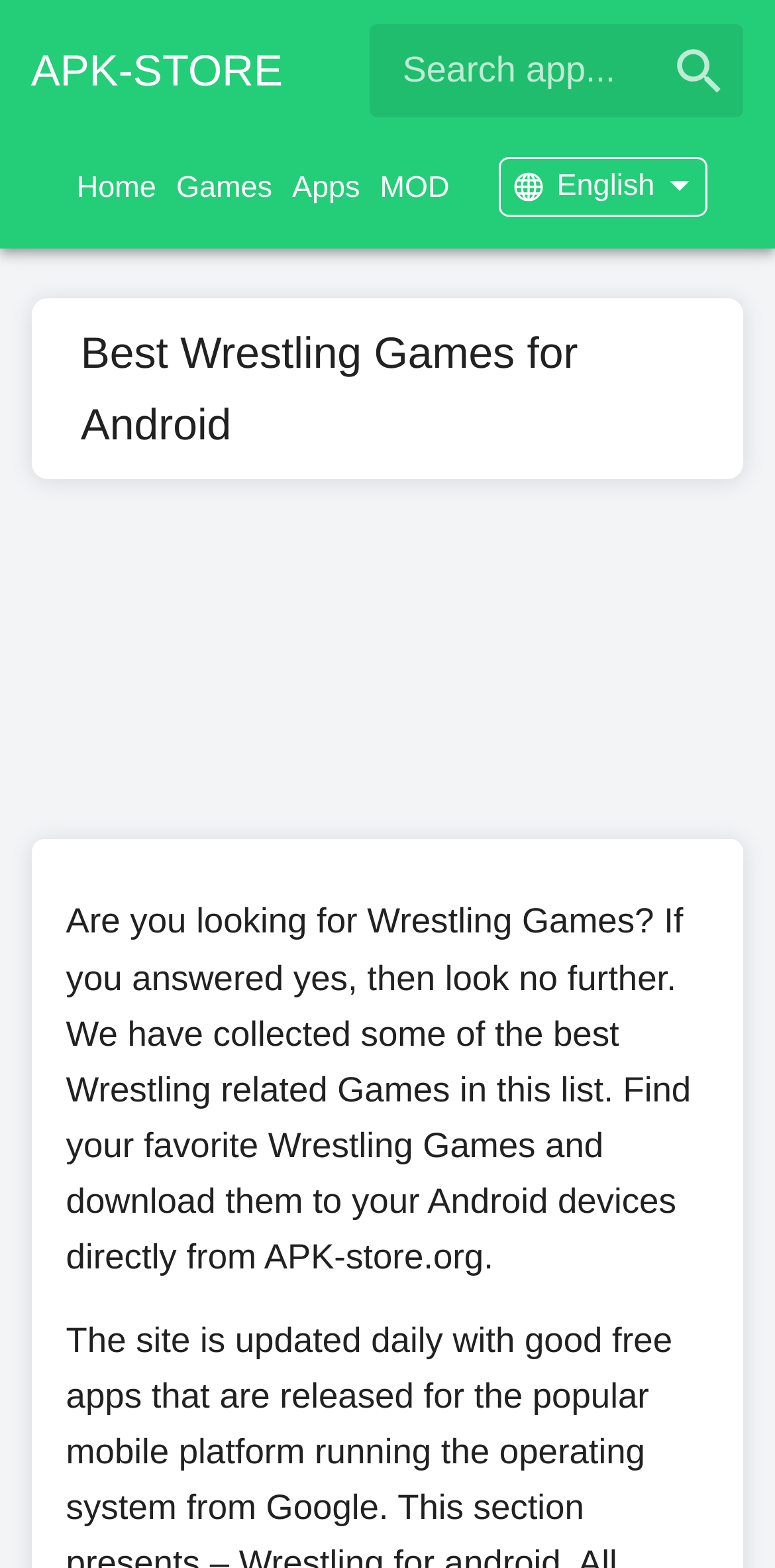What is the purpose of this webpage?
Please respond to the question with a detailed and thorough explanation.

Based on the webpage content, it appears that the purpose of this webpage is to allow users to download wrestling games for Android devices. The webpage provides a list of best wrestling games and allows users to search and download them directly from APK-store.org.